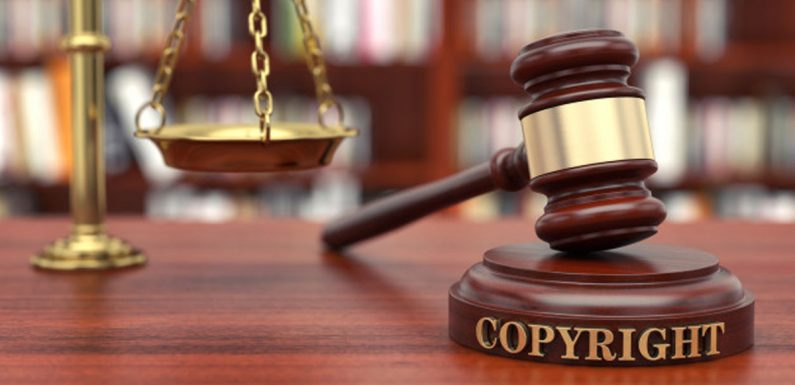Provide a thorough description of the image, including all visible elements.

The image features a wooden gavel prominently placed on a polished table, inscribed with the word "COPYRIGHT." Next to the gavel is a traditional scale of justice, symbolizing the legal system and the enforcement of intellectual property rights. The background consists of blurred bookshelves, suggesting a law library or a scholarly environment. This illustration embodies the central theme of copyright prosecution, highlighting the importance of legal frameworks in protecting creative works and intellectual property.